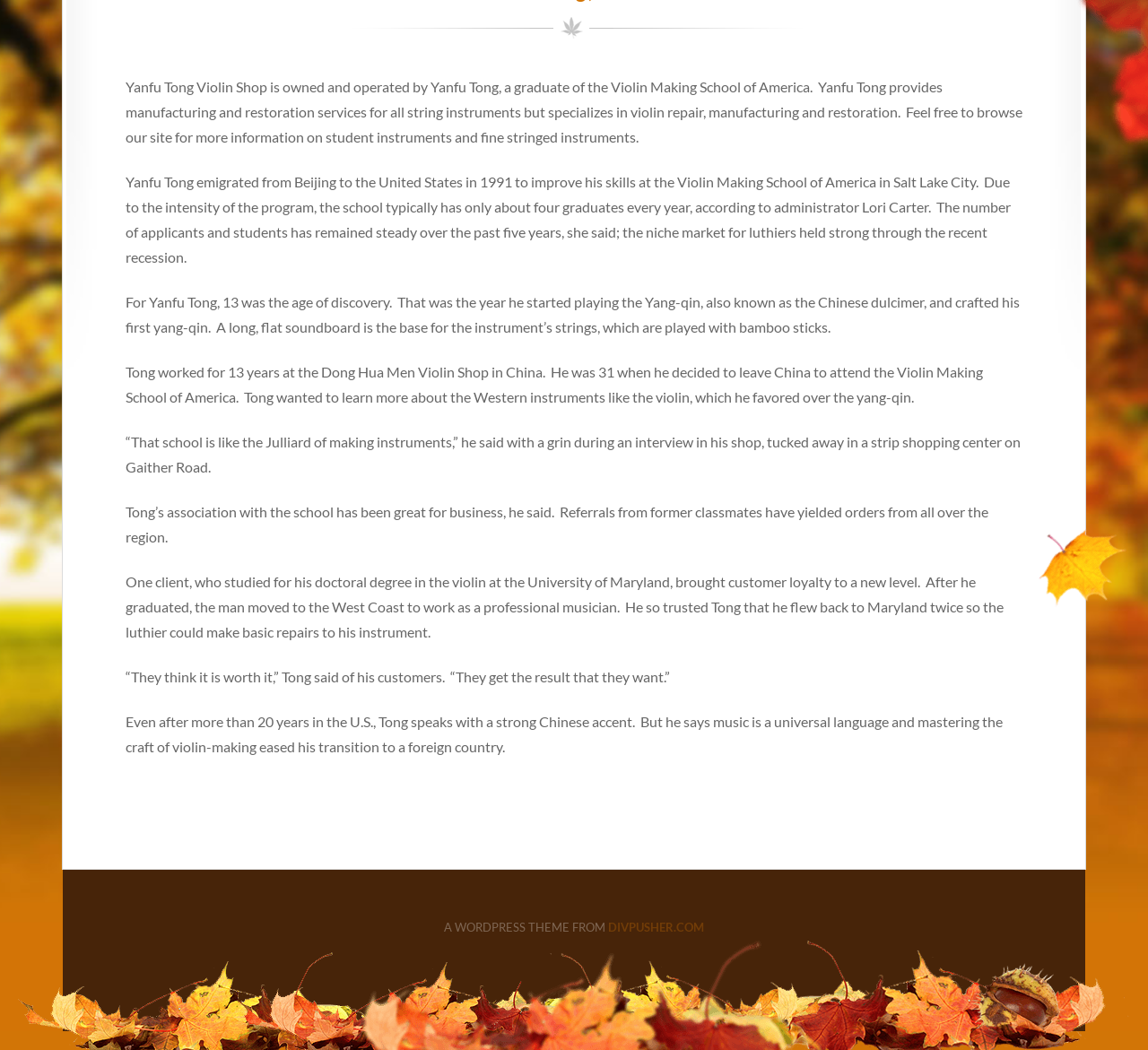Bounding box coordinates are given in the format (top-left x, top-left y, bottom-right x, bottom-right y). All values should be floating point numbers between 0 and 1. Provide the bounding box coordinate for the UI element described as: DIVPUSHER.COM

[0.53, 0.876, 0.613, 0.89]